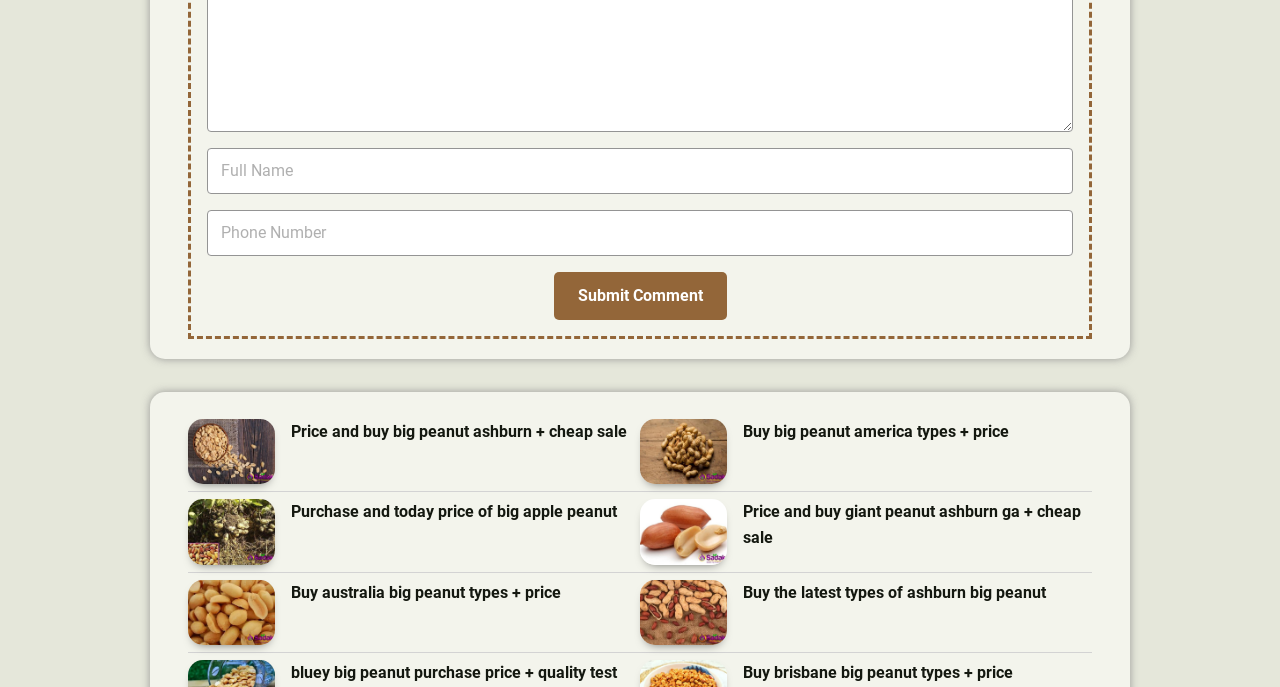Determine the bounding box coordinates for the region that must be clicked to execute the following instruction: "Click submit comment".

[0.432, 0.396, 0.568, 0.466]